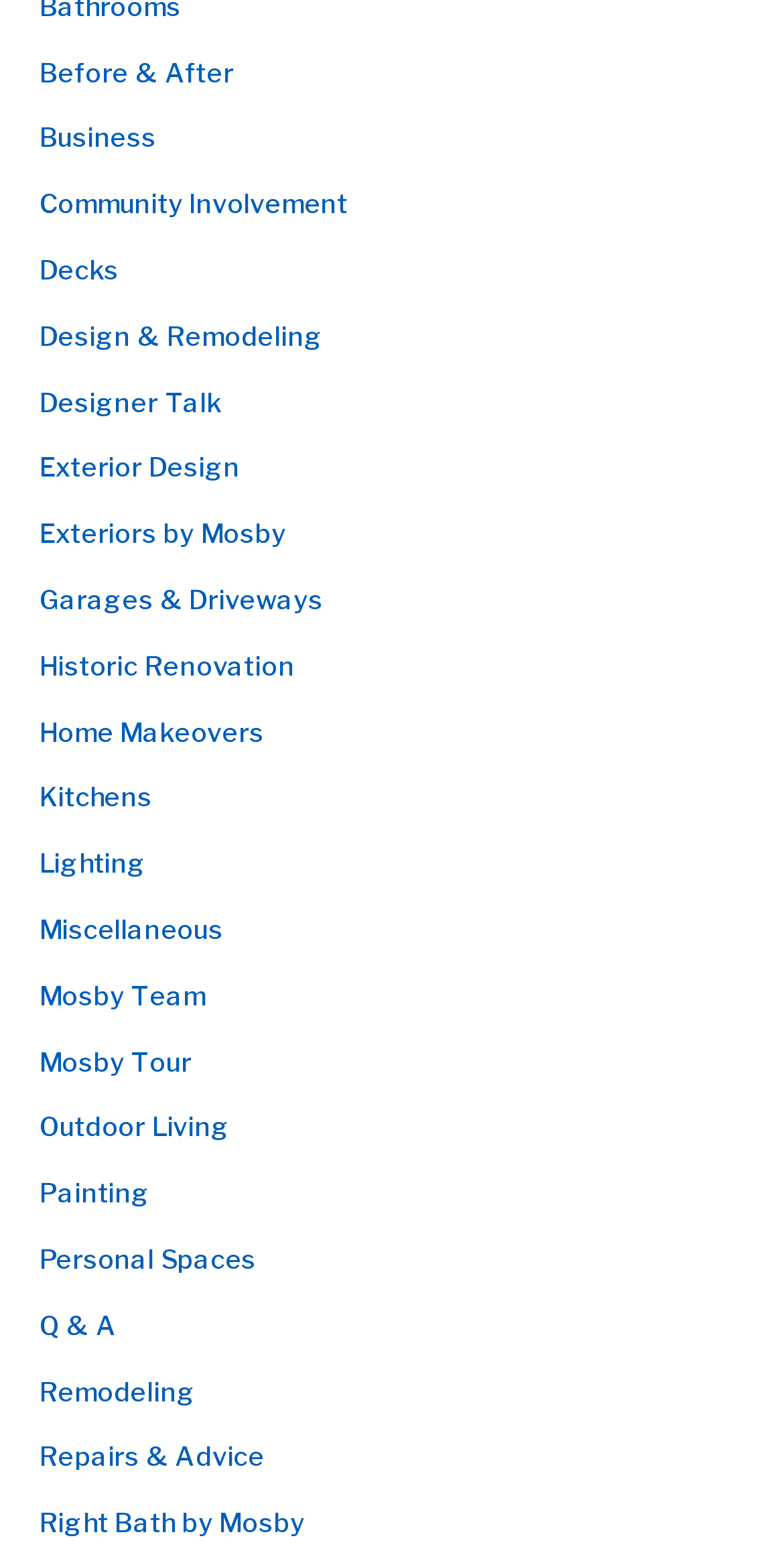Provide the bounding box coordinates in the format (top-left x, top-left y, bottom-right x, bottom-right y). All values are floating point numbers between 0 and 1. Determine the bounding box coordinate of the UI element described as: Decks

[0.05, 0.162, 0.151, 0.183]